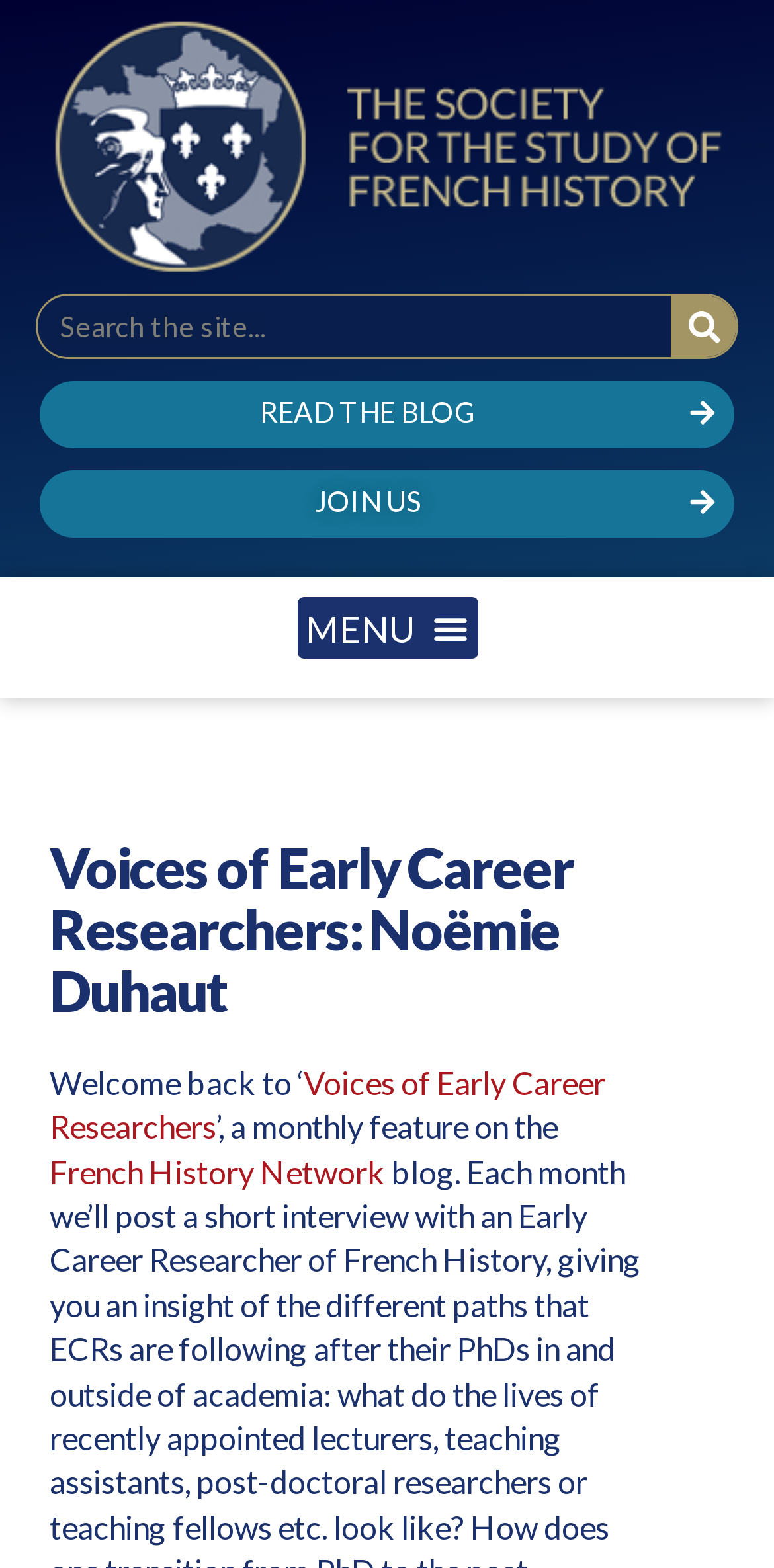Extract the bounding box for the UI element that matches this description: "French History Network".

[0.064, 0.735, 0.505, 0.759]